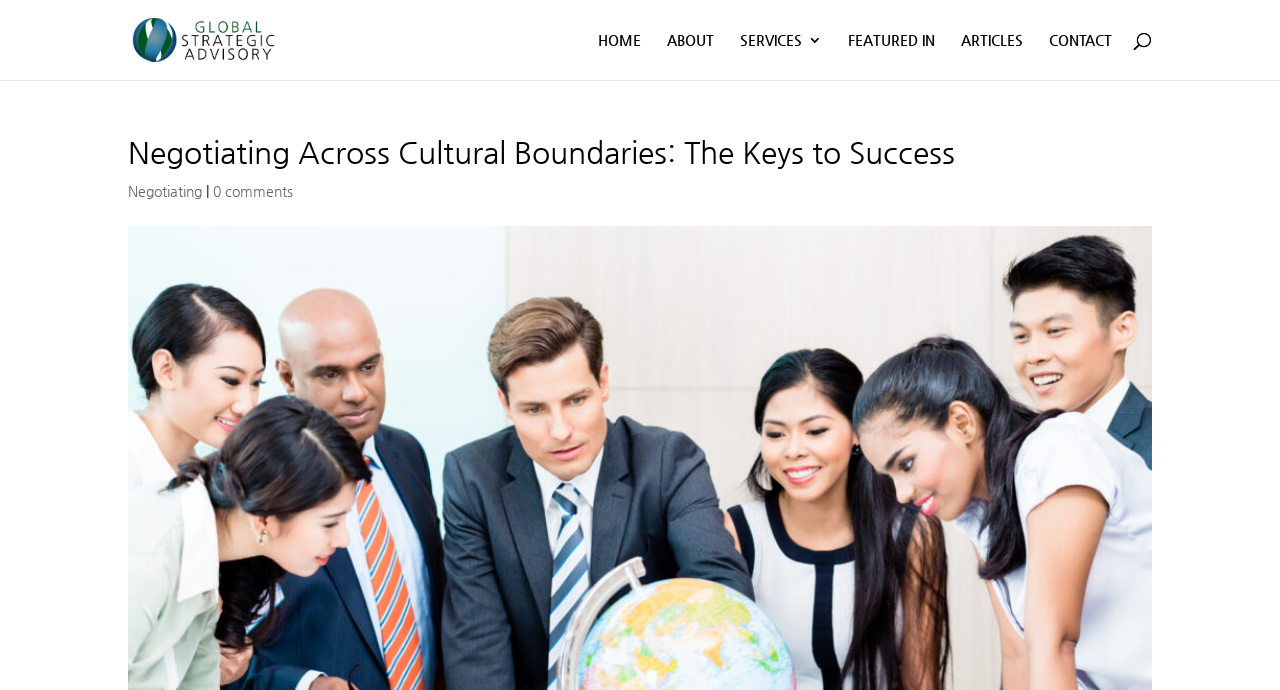Determine the bounding box coordinates of the UI element that matches the following description: "联系我们". The coordinates should be four float numbers between 0 and 1 in the format [left, top, right, bottom].

None